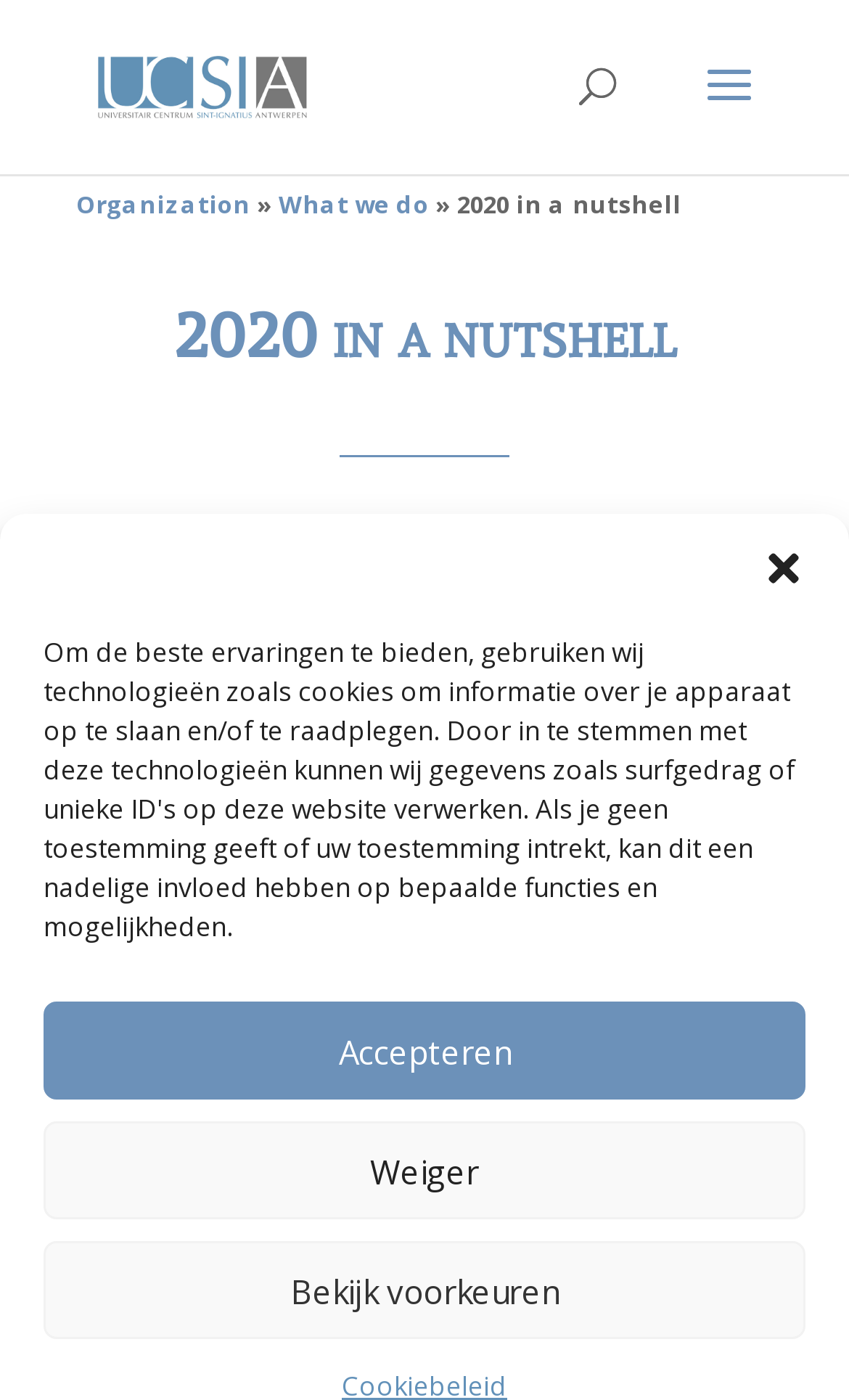Identify the bounding box coordinates of the area you need to click to perform the following instruction: "Click the UCSIA link".

[0.11, 0.045, 0.367, 0.074]